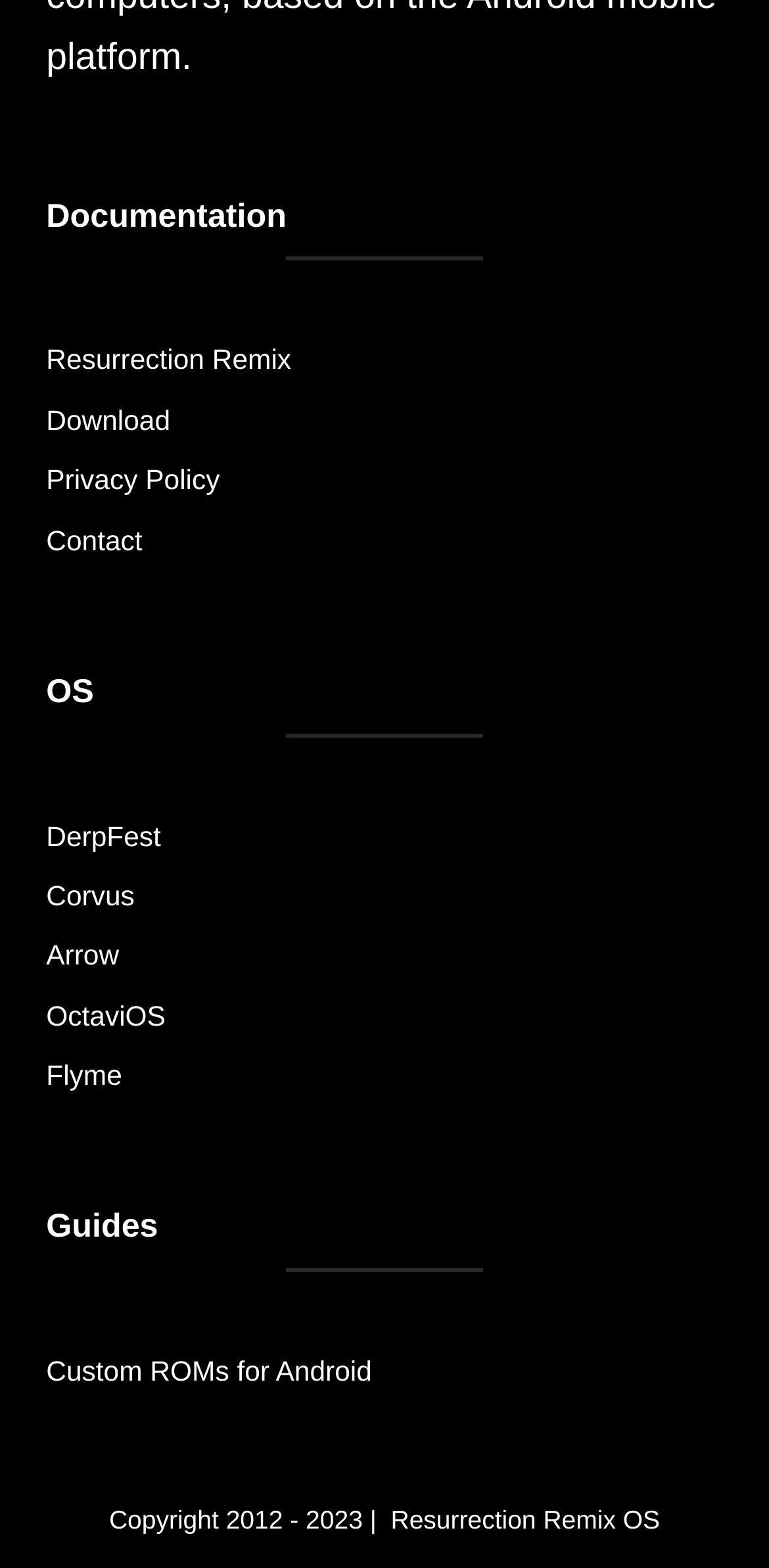Please find the bounding box coordinates of the element's region to be clicked to carry out this instruction: "Read the Privacy Policy".

[0.06, 0.297, 0.286, 0.317]